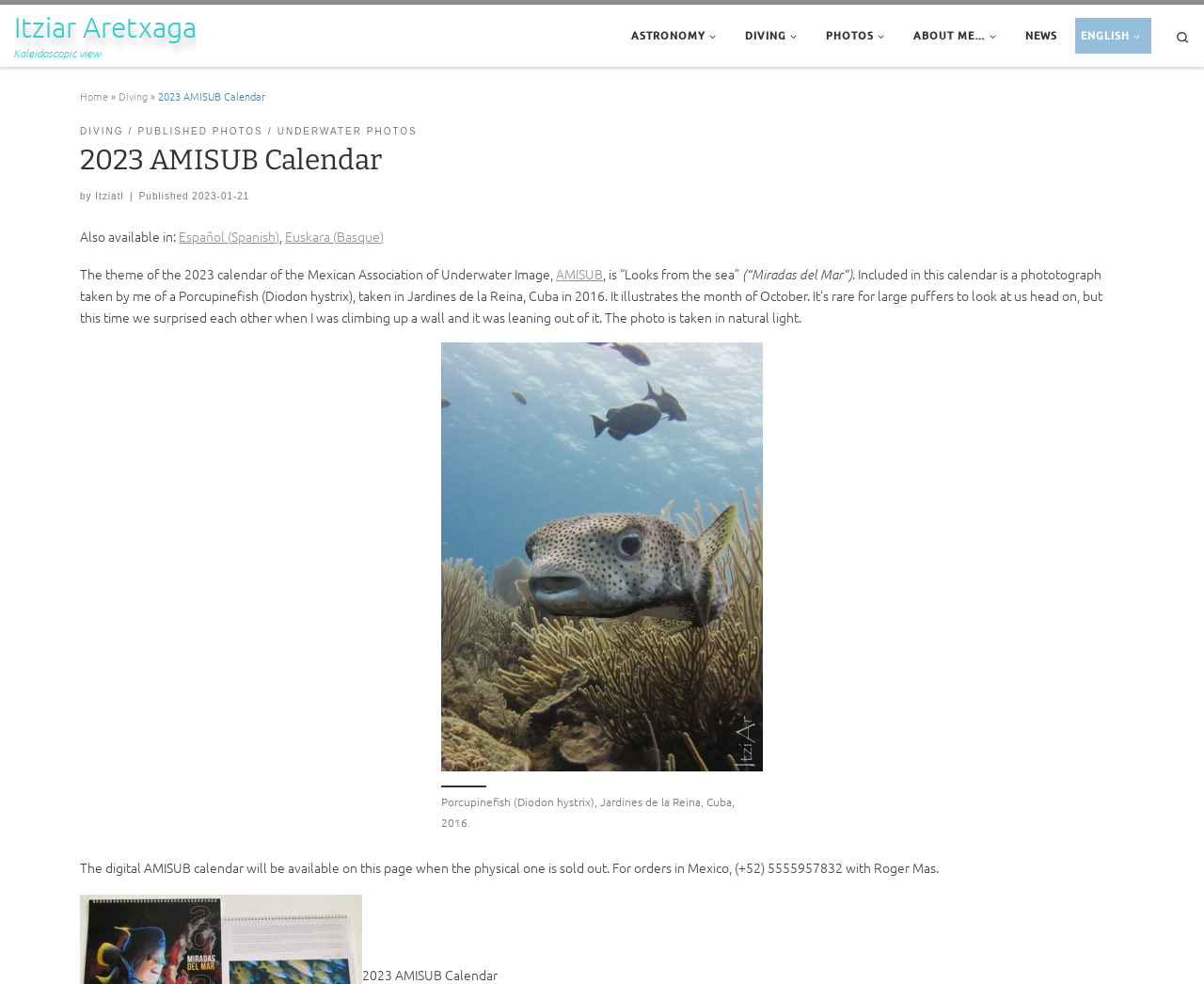Who is the author of the photograph in the calendar?
Using the image as a reference, deliver a detailed and thorough answer to the question.

I found this answer by reading the text on the webpage, which mentions 'by Itziar' and also has a link to 'Itziar Aretxaga' at the top of the page.